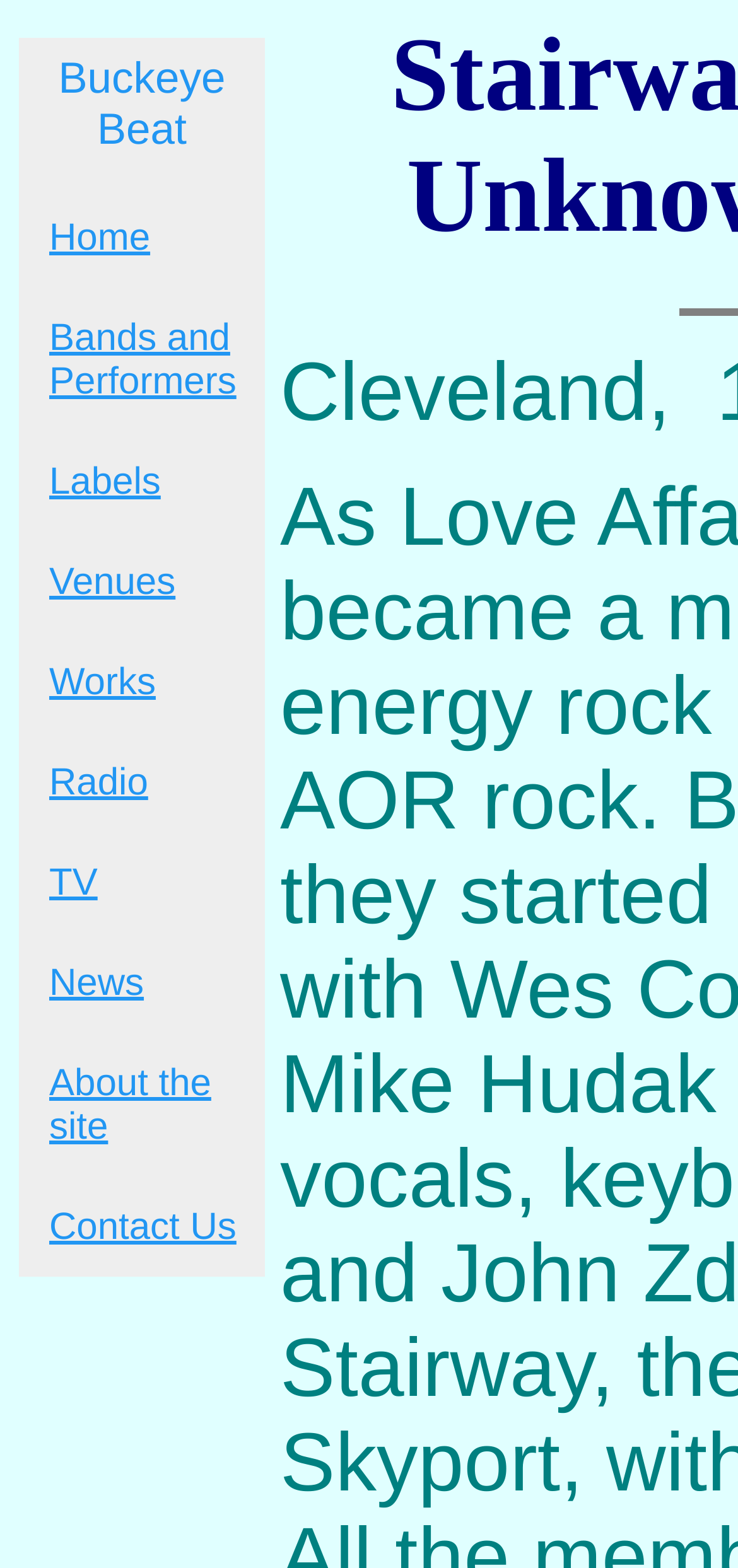Determine the bounding box coordinates of the region I should click to achieve the following instruction: "contact us". Ensure the bounding box coordinates are four float numbers between 0 and 1, i.e., [left, top, right, bottom].

[0.026, 0.762, 0.359, 0.805]